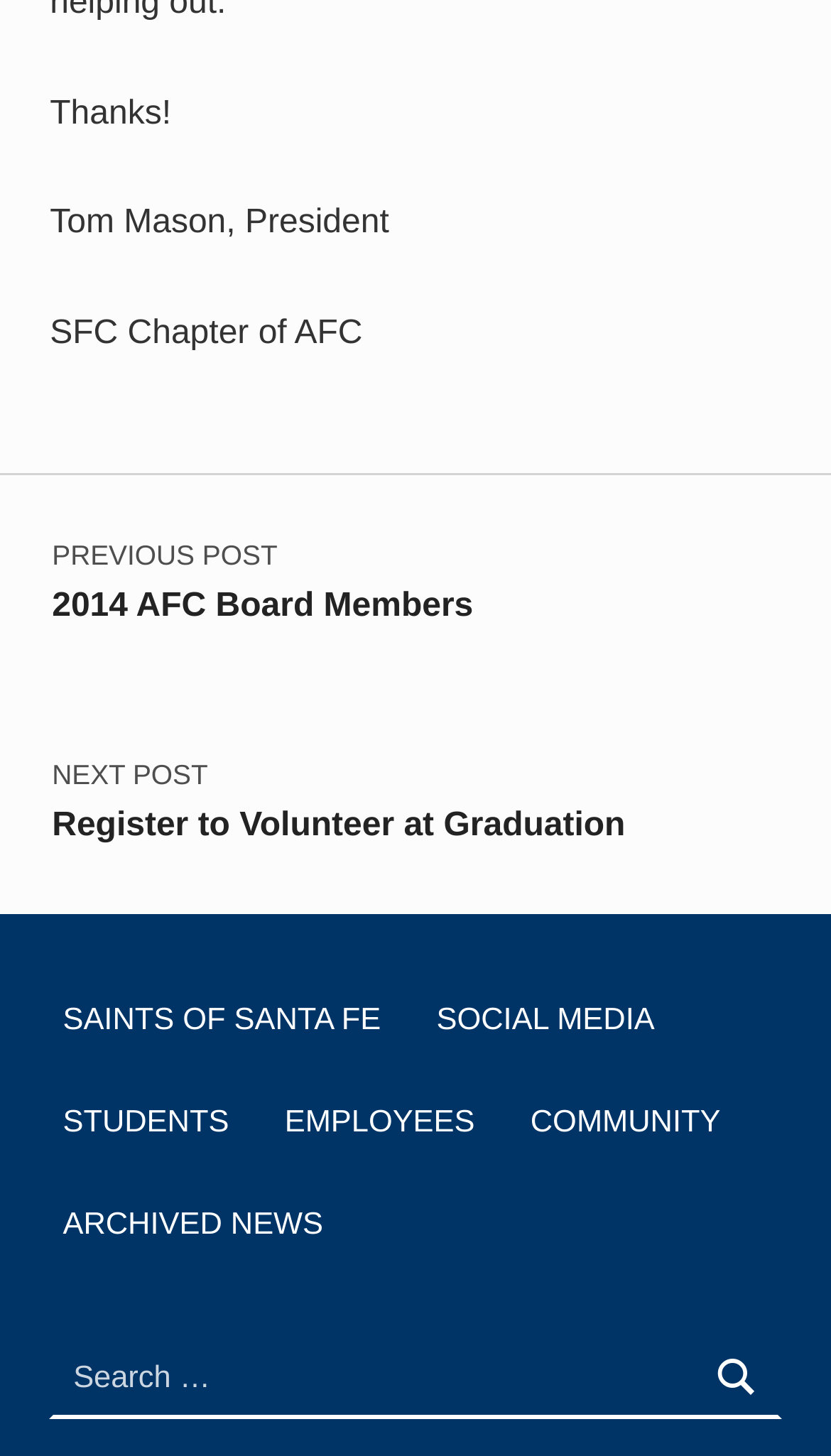Please provide the bounding box coordinates for the element that needs to be clicked to perform the instruction: "search for something". The coordinates must consist of four float numbers between 0 and 1, formatted as [left, top, right, bottom].

[0.06, 0.919, 0.94, 0.974]